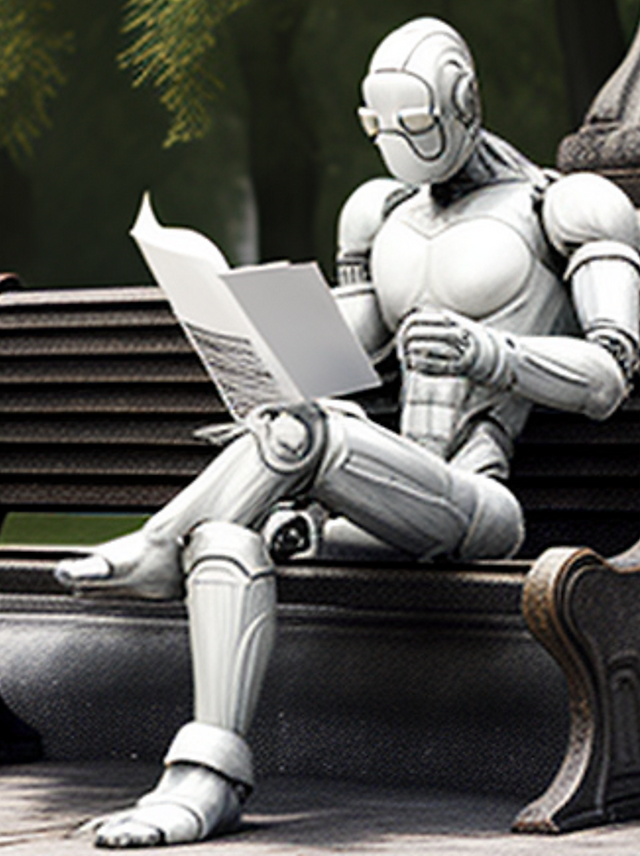Please answer the following question using a single word or phrase: What is the android's face like?

Smooth and featureless